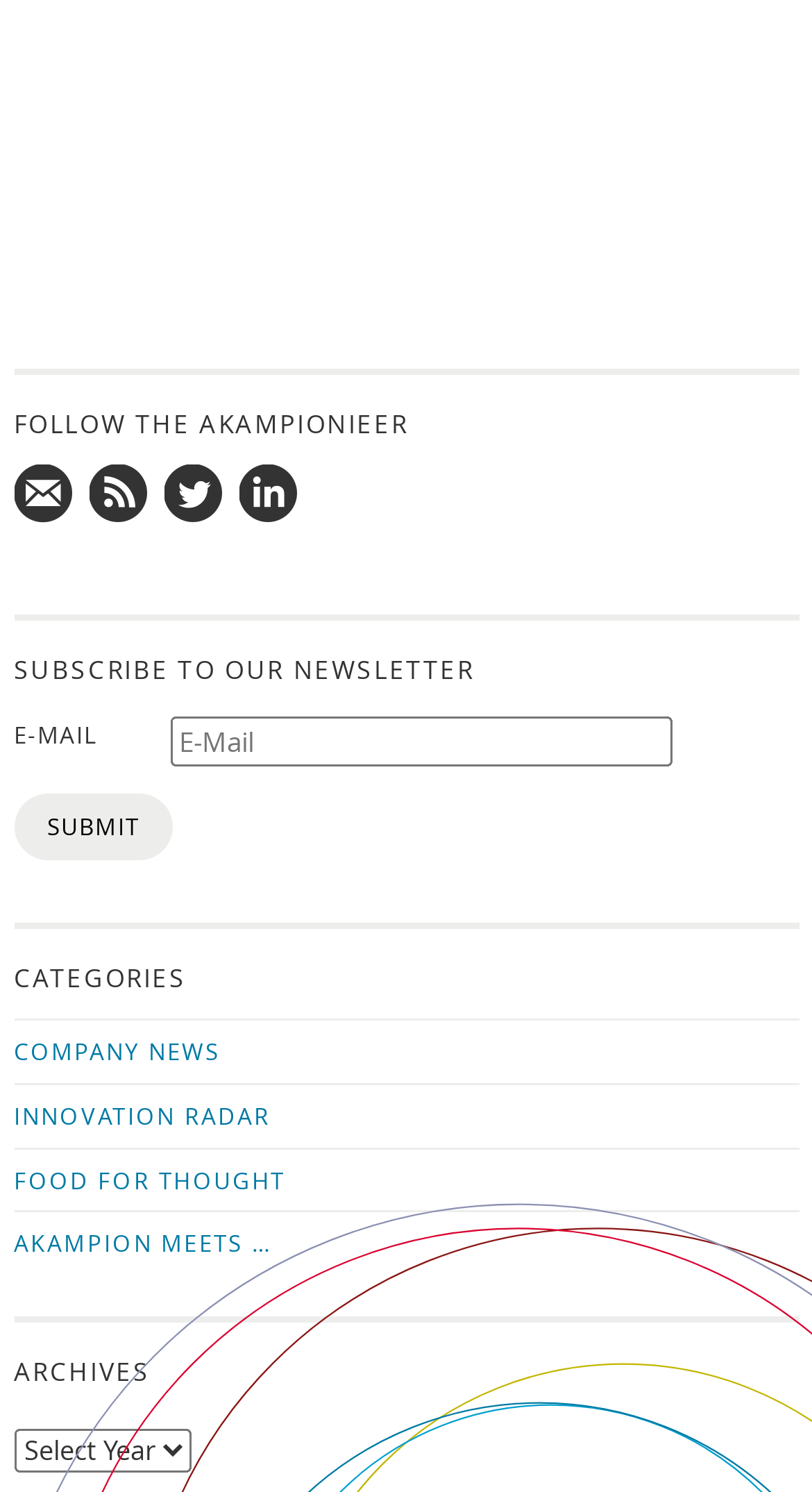What is the category below 'COMPANY NEWS'?
Please respond to the question with a detailed and thorough explanation.

The category below 'COMPANY NEWS' is 'INNOVATION RADAR', which is one of the links under the 'CATEGORIES' heading.